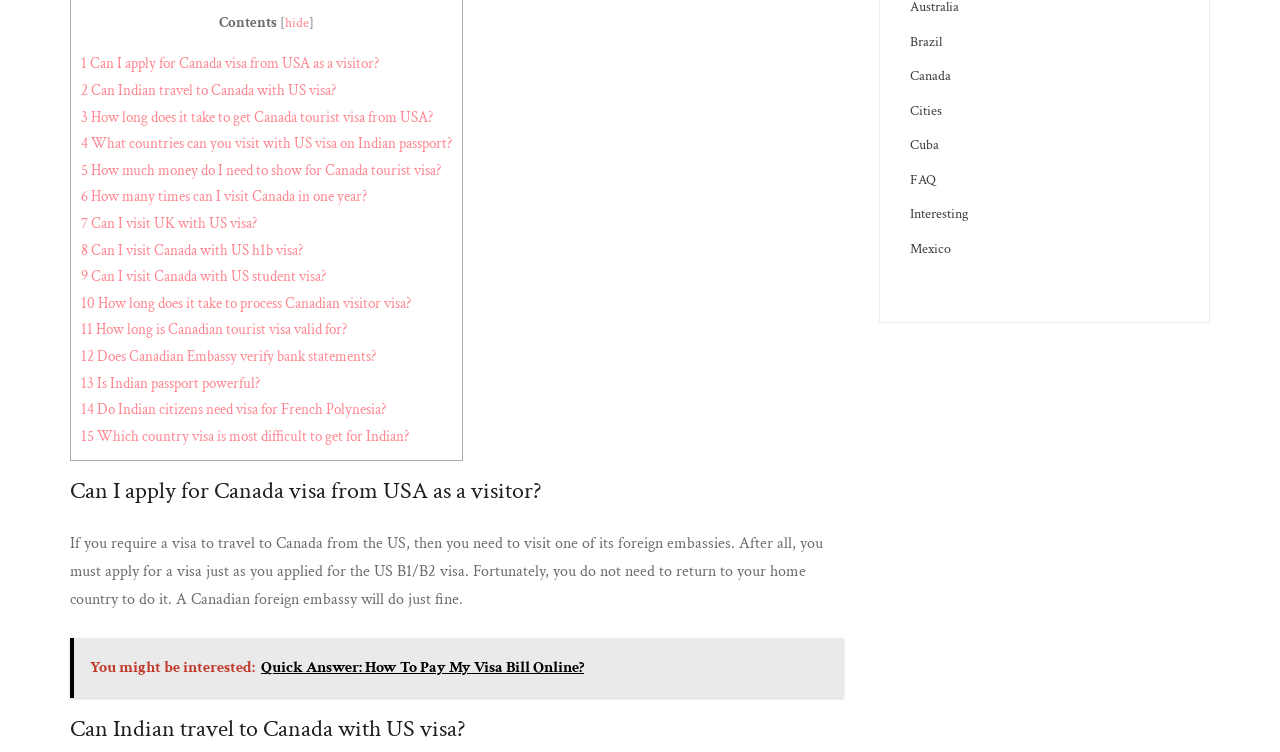Please find the bounding box for the UI element described by: "Interesting".

[0.711, 0.273, 0.757, 0.297]